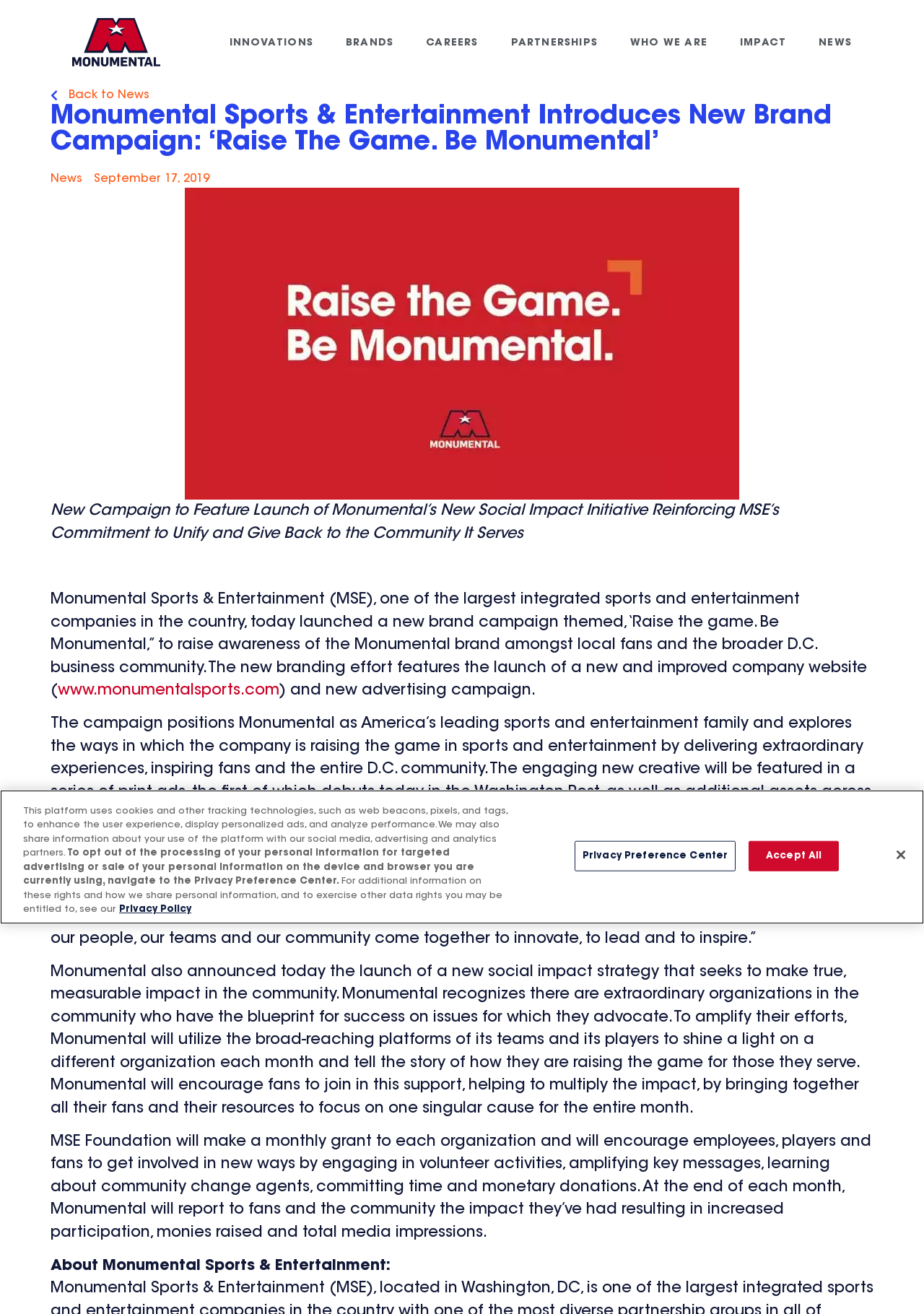Return the bounding box coordinates of the UI element that corresponds to this description: "Privacy Policy". The coordinates must be given as four float numbers in the range of 0 and 1, [left, top, right, bottom].

[0.129, 0.689, 0.207, 0.696]